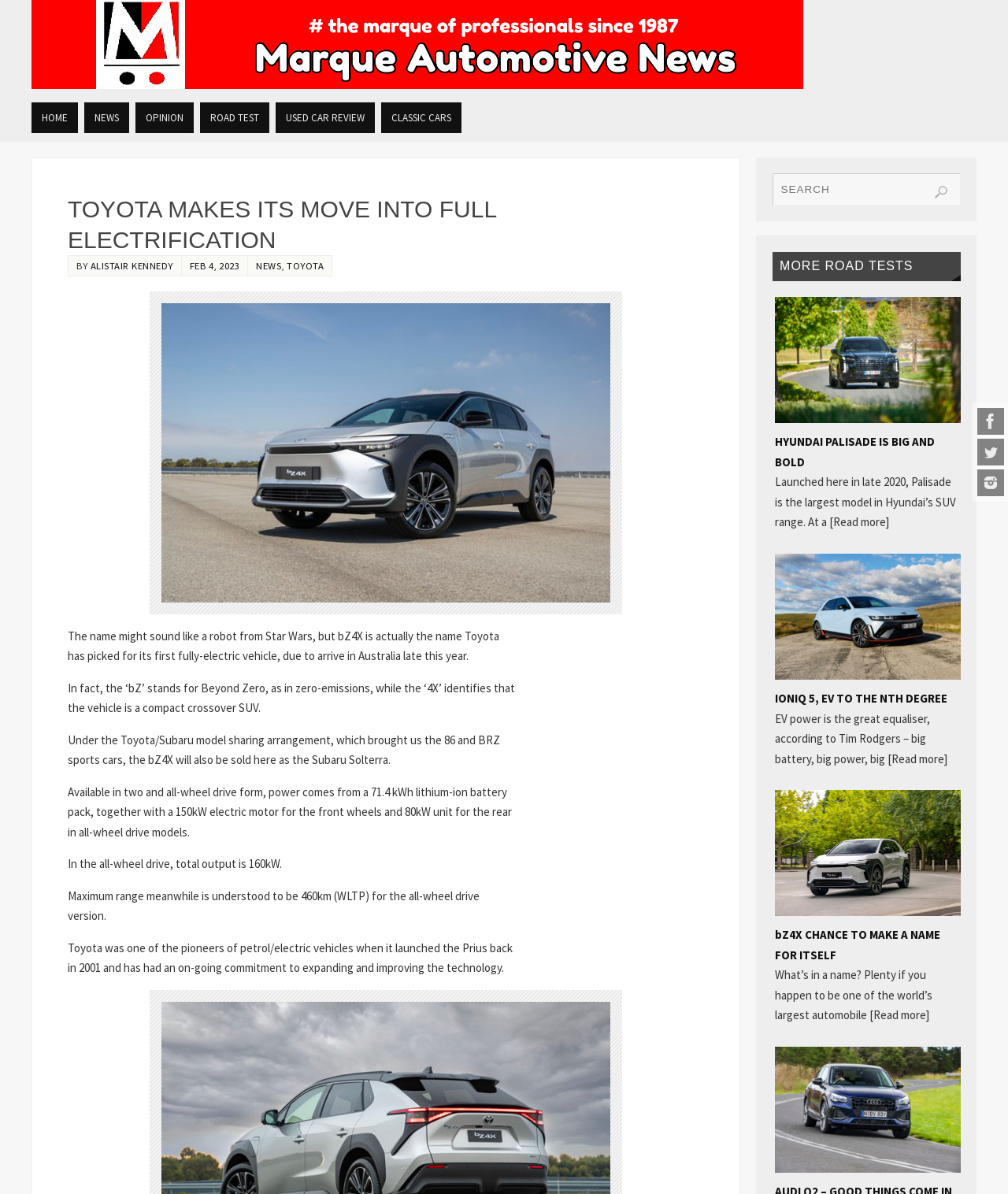What is the name of the Toyota's first fully-electric vehicle?
Please give a detailed and thorough answer to the question, covering all relevant points.

The answer can be found in the article's content, where it is mentioned that 'The name might sound like a robot from Star Wars, but bZ4X is actually the name Toyota has picked for its first fully-electric vehicle, due to arrive in Australia late this year.'